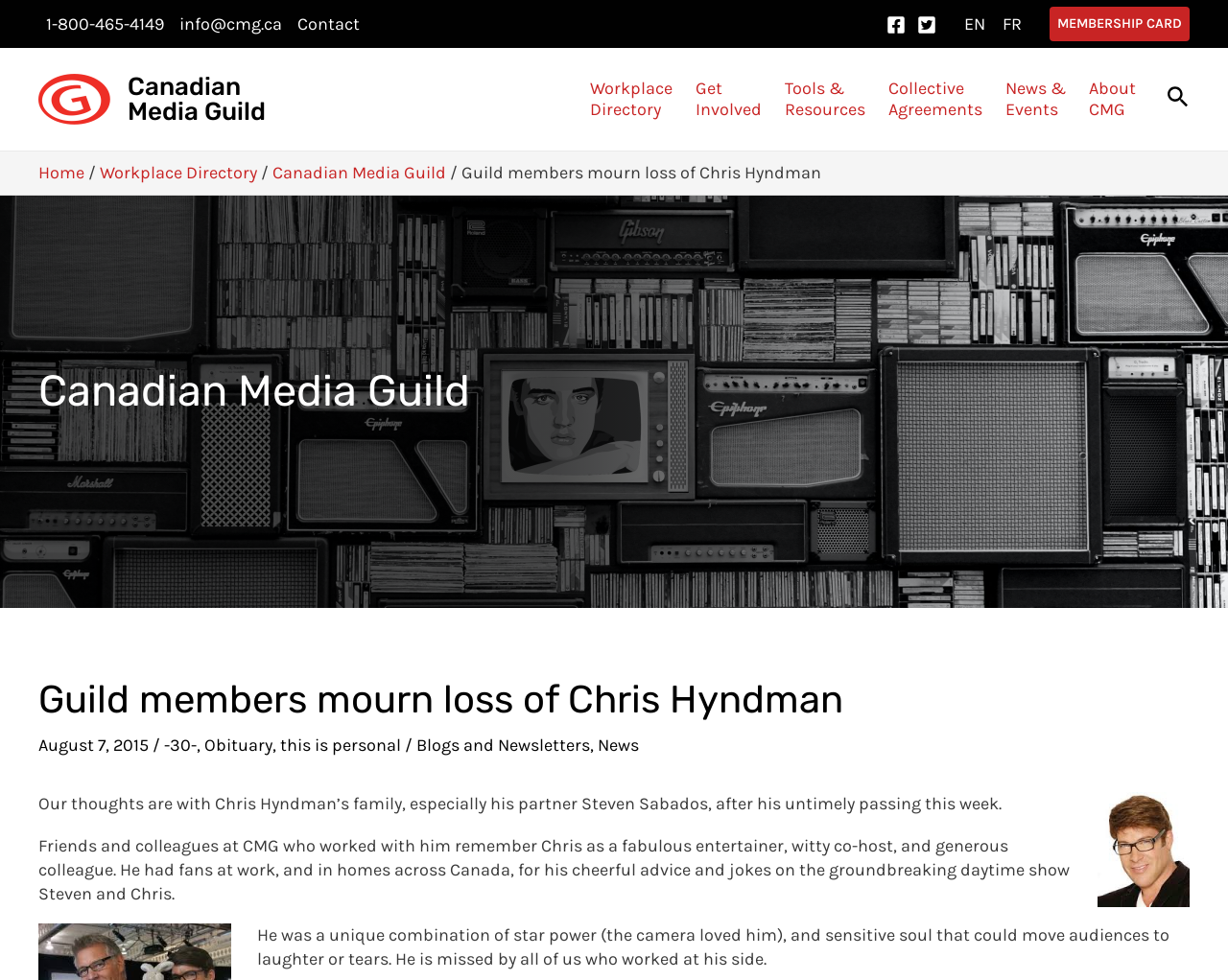Please answer the following query using a single word or phrase: 
What is the date mentioned in the article?

August 7, 2015